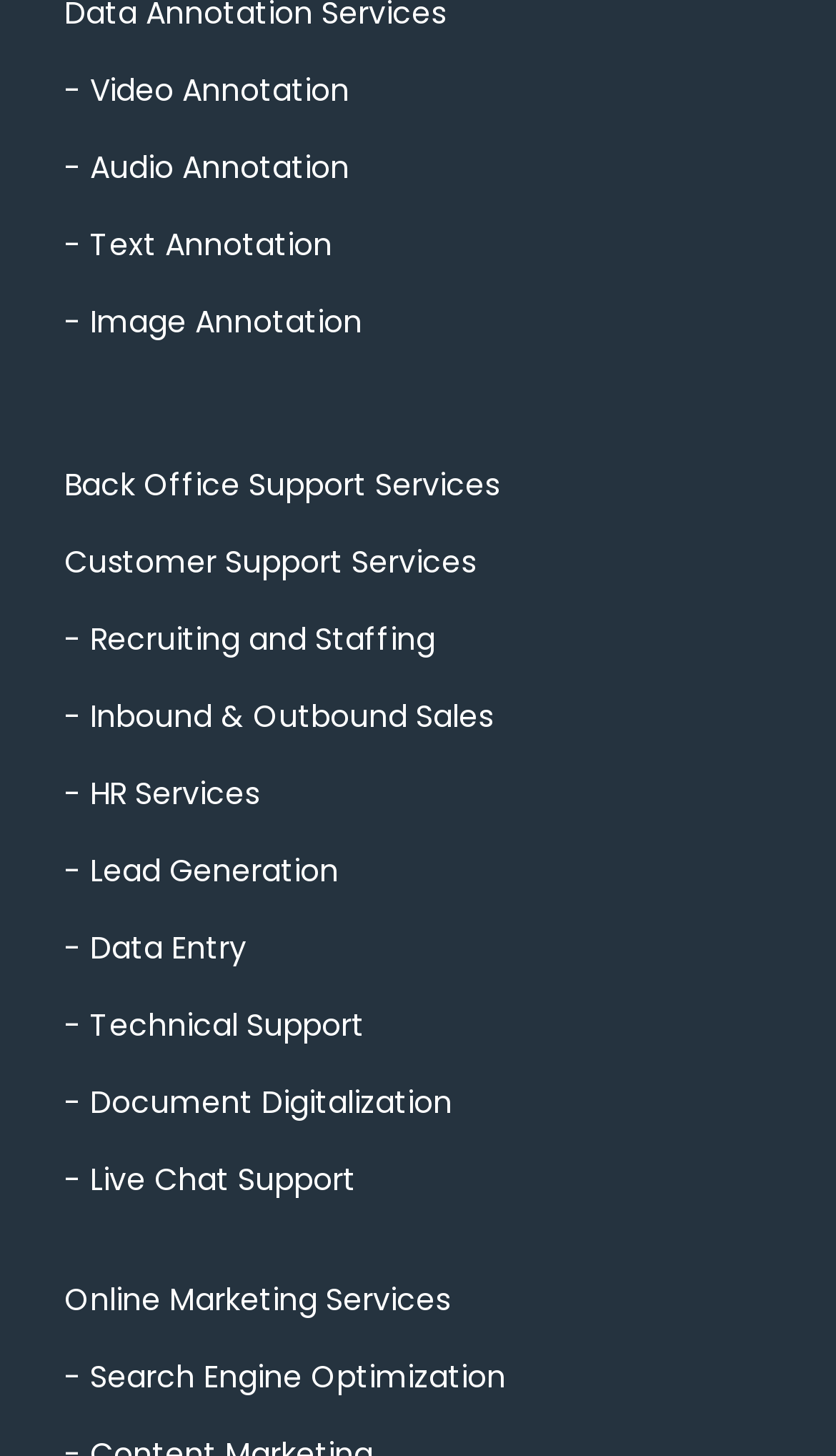Find the bounding box coordinates of the UI element according to this description: "- Audio Annotation".

[0.038, 0.089, 0.456, 0.142]